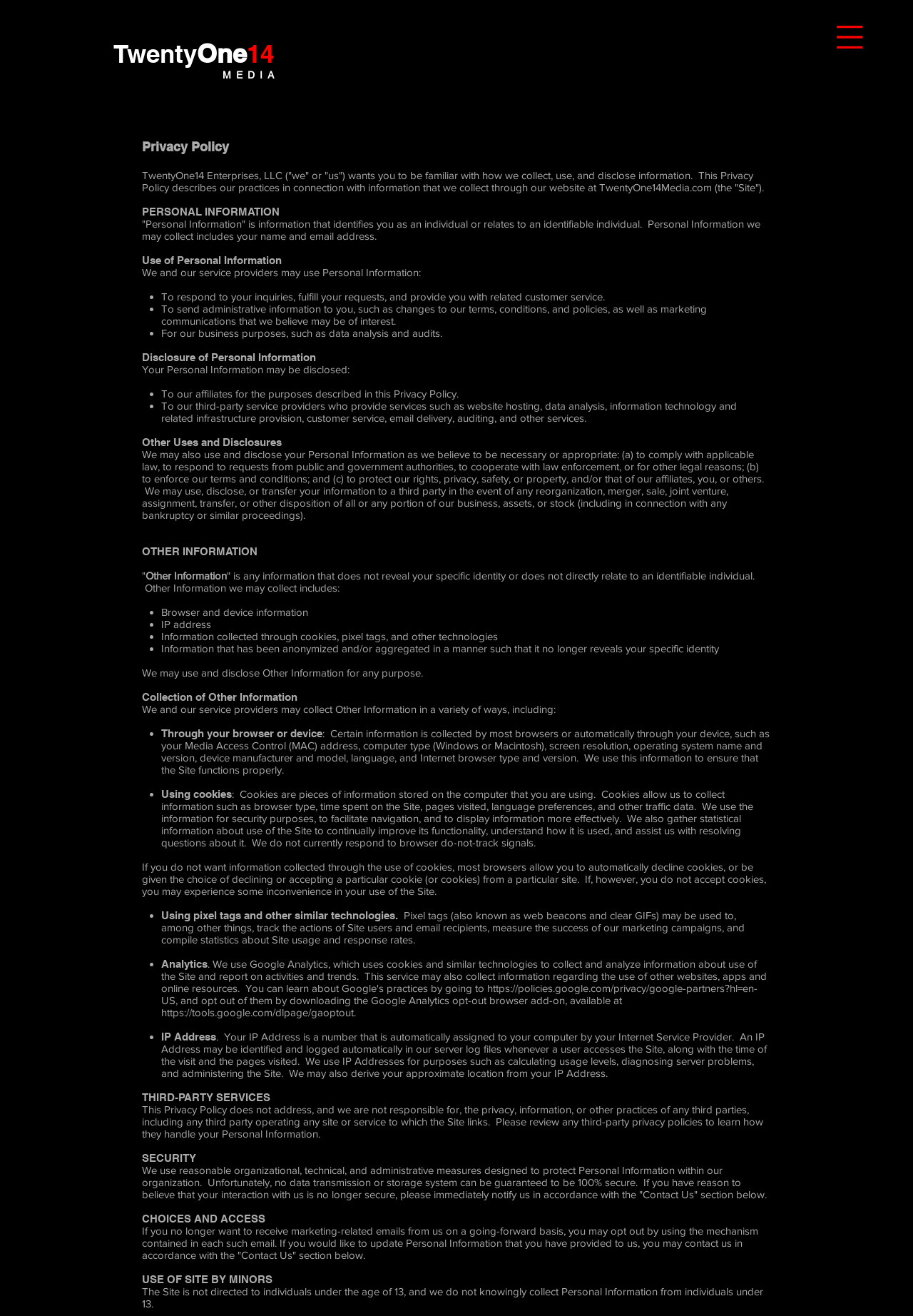Respond to the following query with just one word or a short phrase: 
How can users opt out of marketing emails?

By using the mechanism in each email